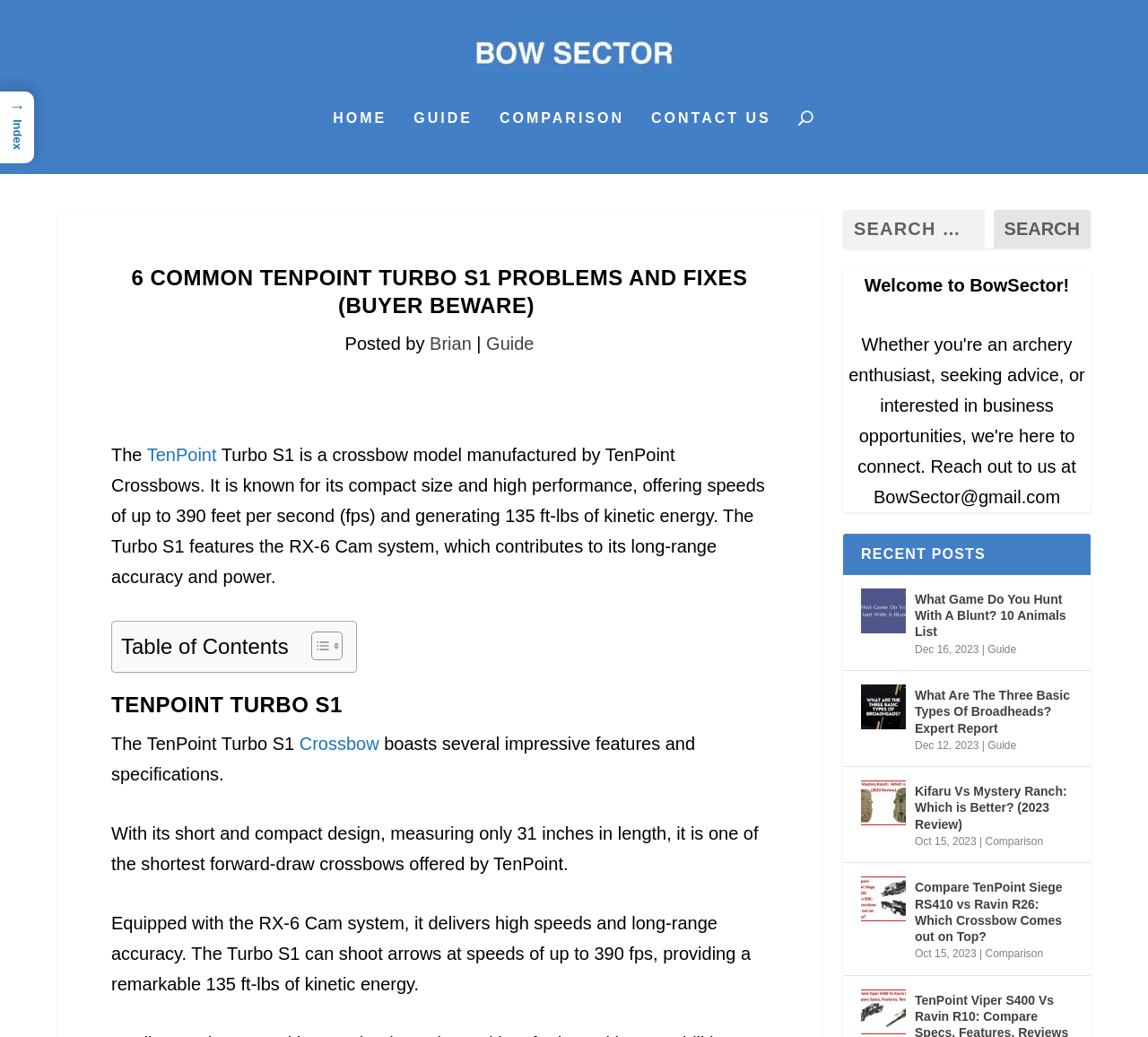Identify the bounding box coordinates of the region that should be clicked to execute the following instruction: "View the 'What Game Do You Hunt With A Blunt? 10 Animals List' post".

[0.75, 0.567, 0.789, 0.611]